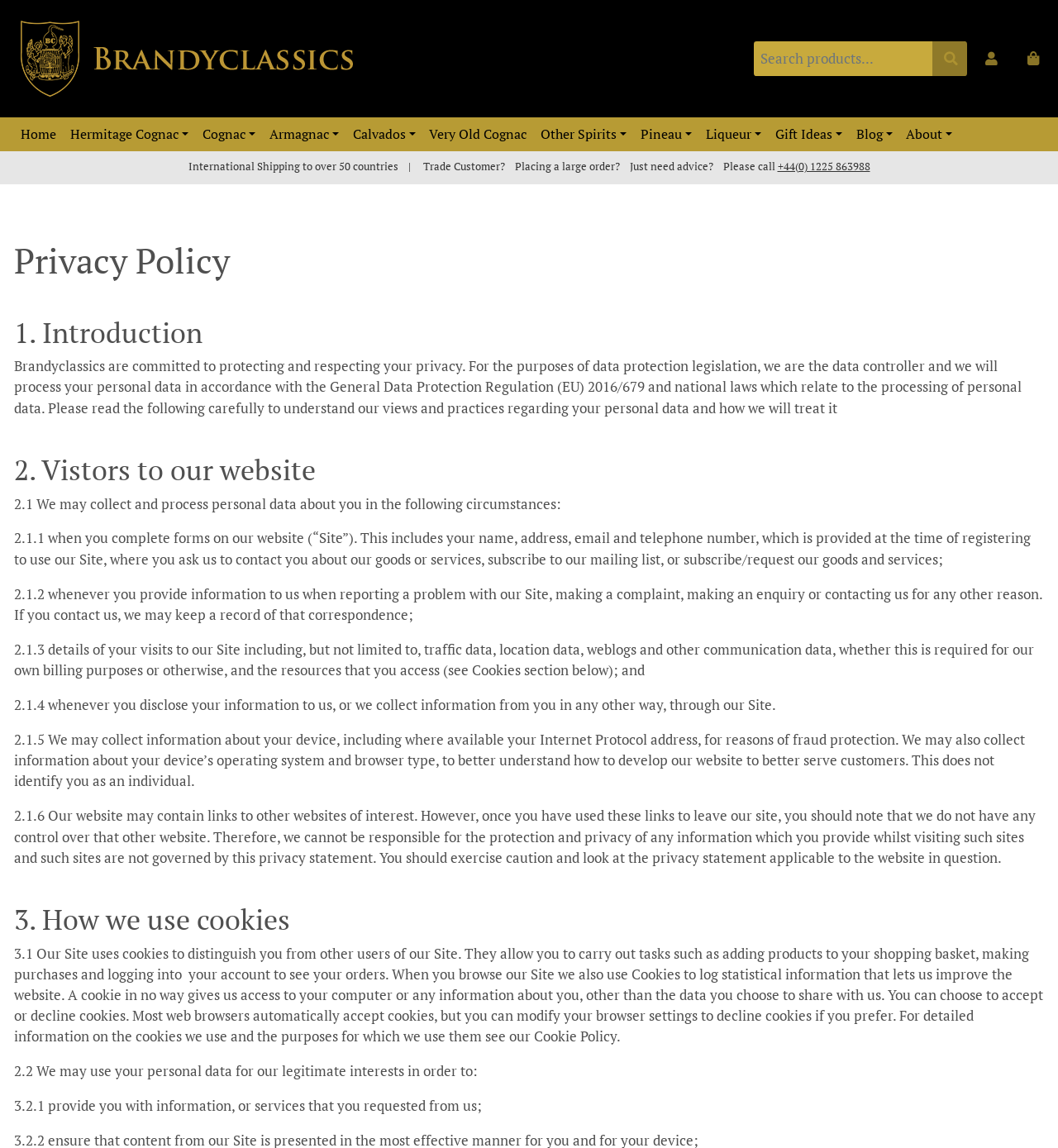Determine the bounding box coordinates of the element that should be clicked to execute the following command: "Go to Home page".

[0.013, 0.103, 0.06, 0.132]